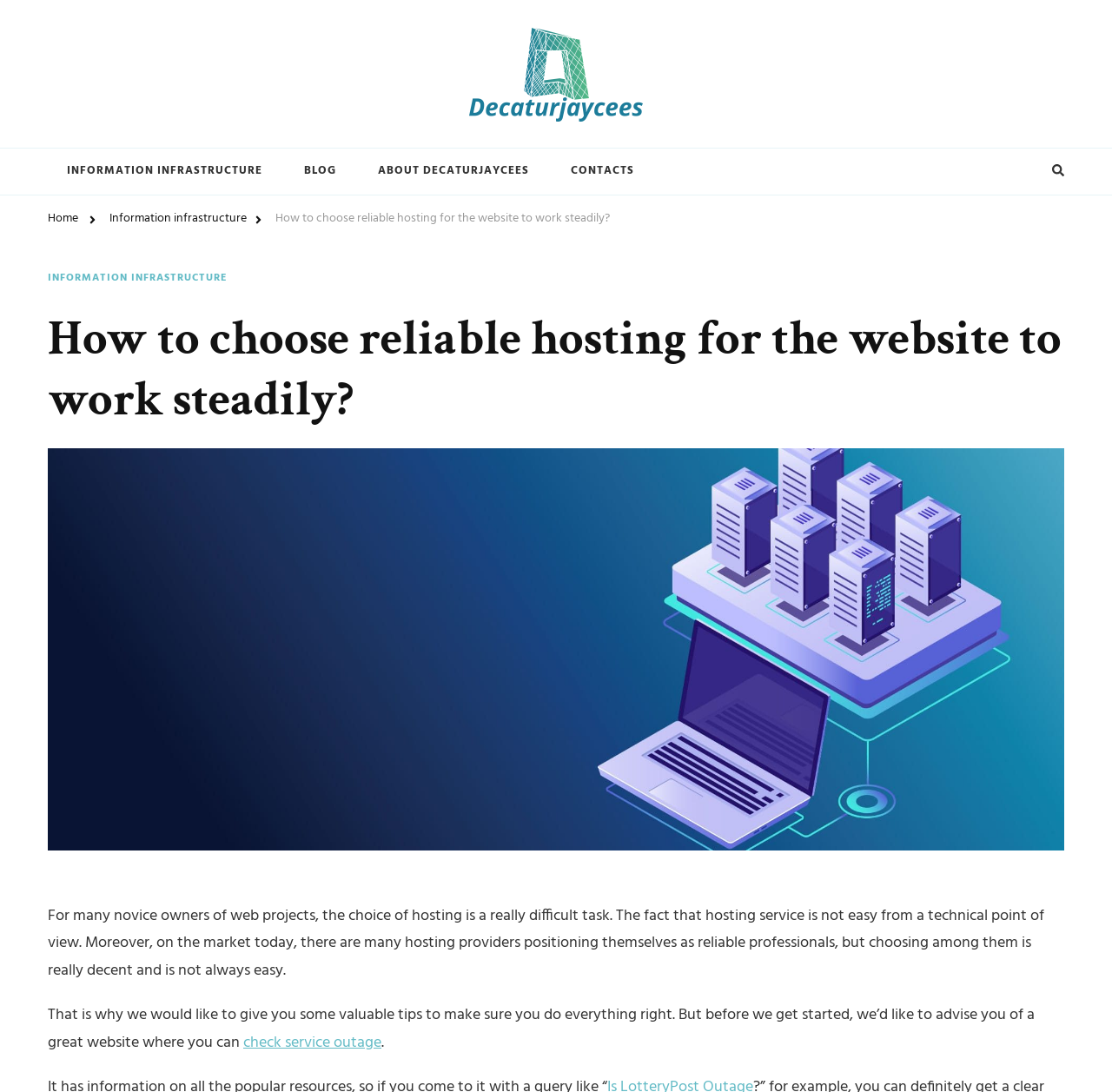Please determine the bounding box coordinates of the clickable area required to carry out the following instruction: "go to Decaturjaycees homepage". The coordinates must be four float numbers between 0 and 1, represented as [left, top, right, bottom].

[0.422, 0.024, 0.578, 0.111]